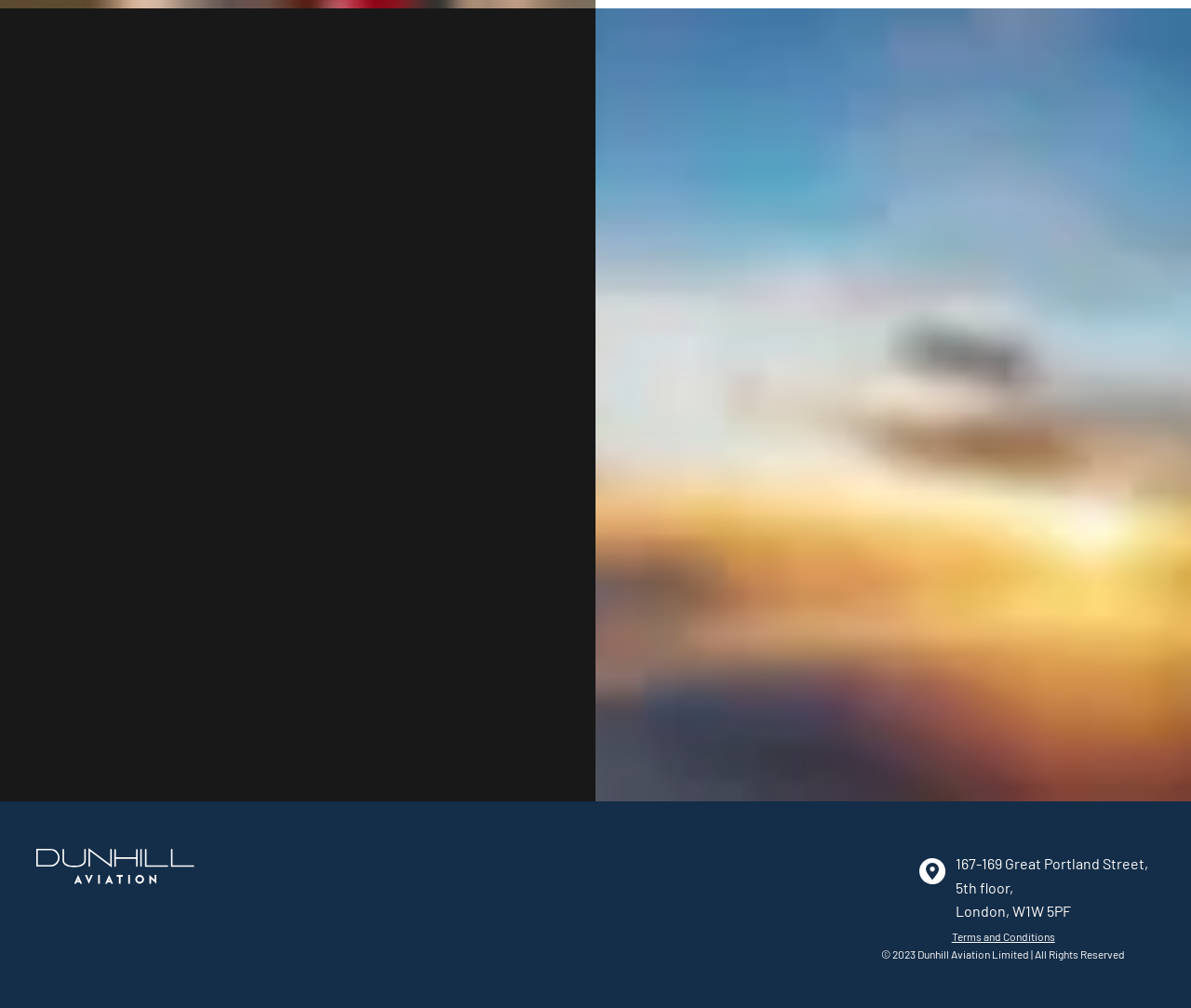Based on the description "Terms and Conditions", find the bounding box of the specified UI element.

[0.799, 0.923, 0.886, 0.936]